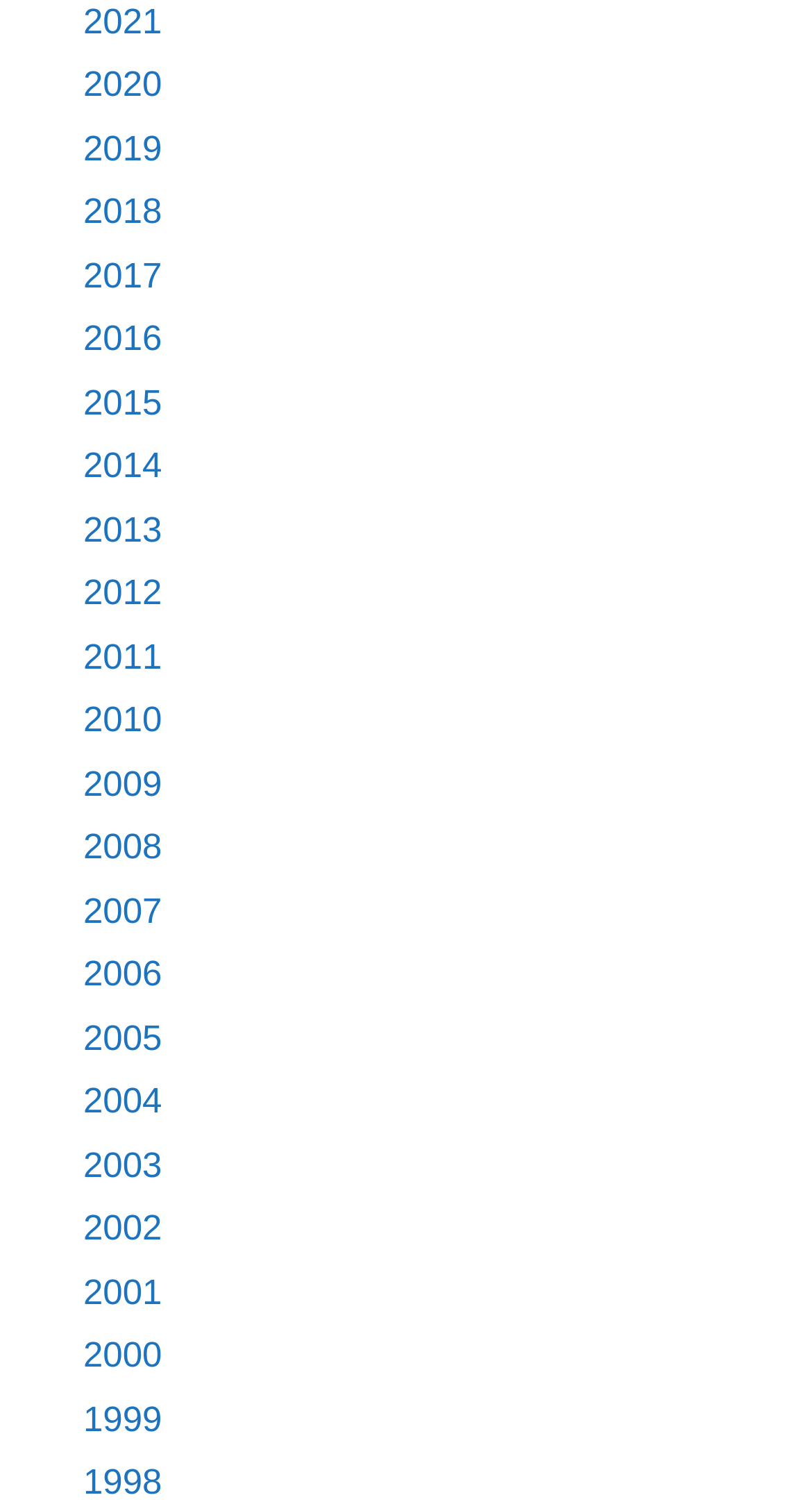Reply to the question below using a single word or brief phrase:
How many years are listed?

23